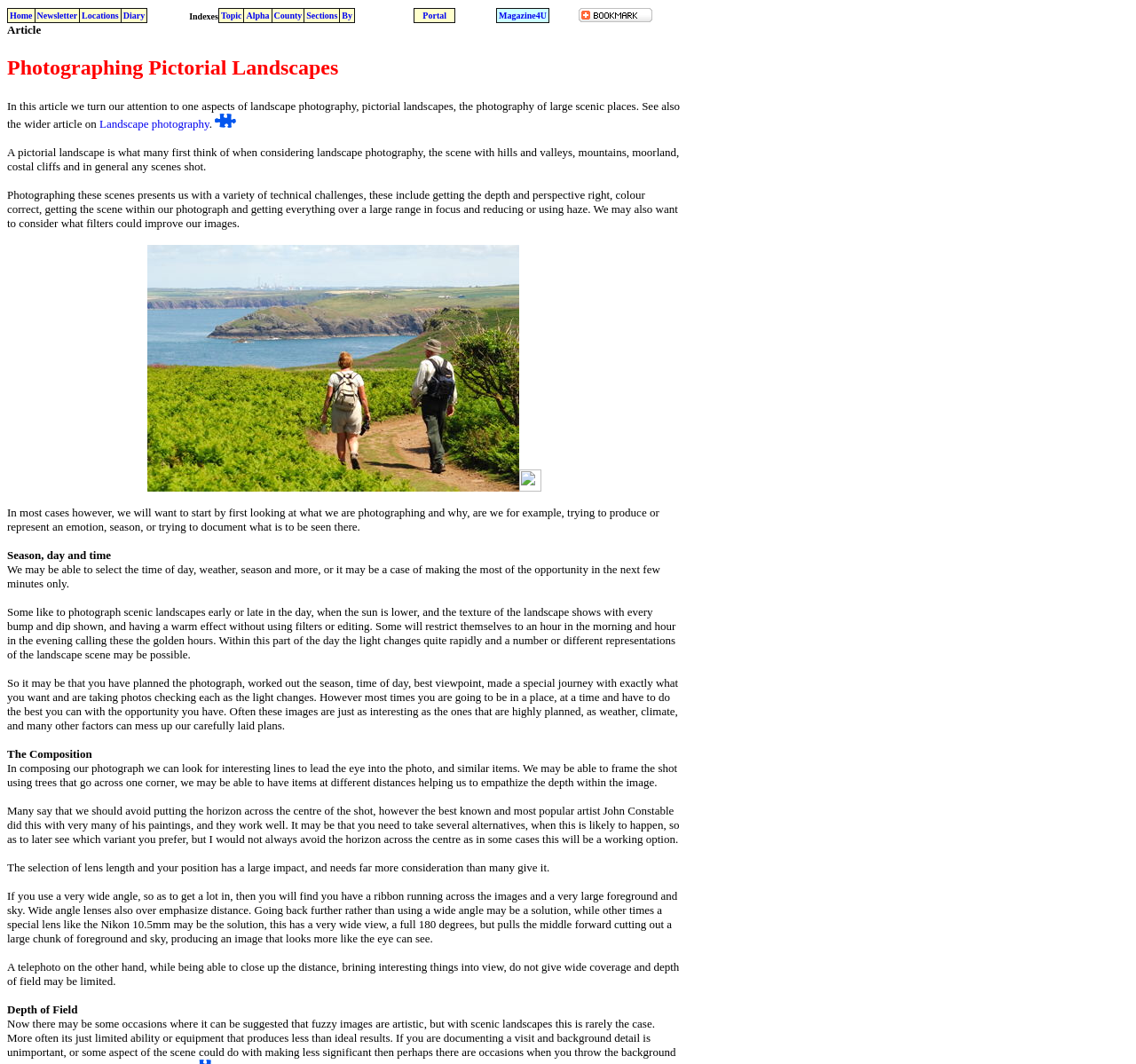Answer the question with a brief word or phrase:
What is the importance of considering the time of day in landscape photography?

To capture the desired effect